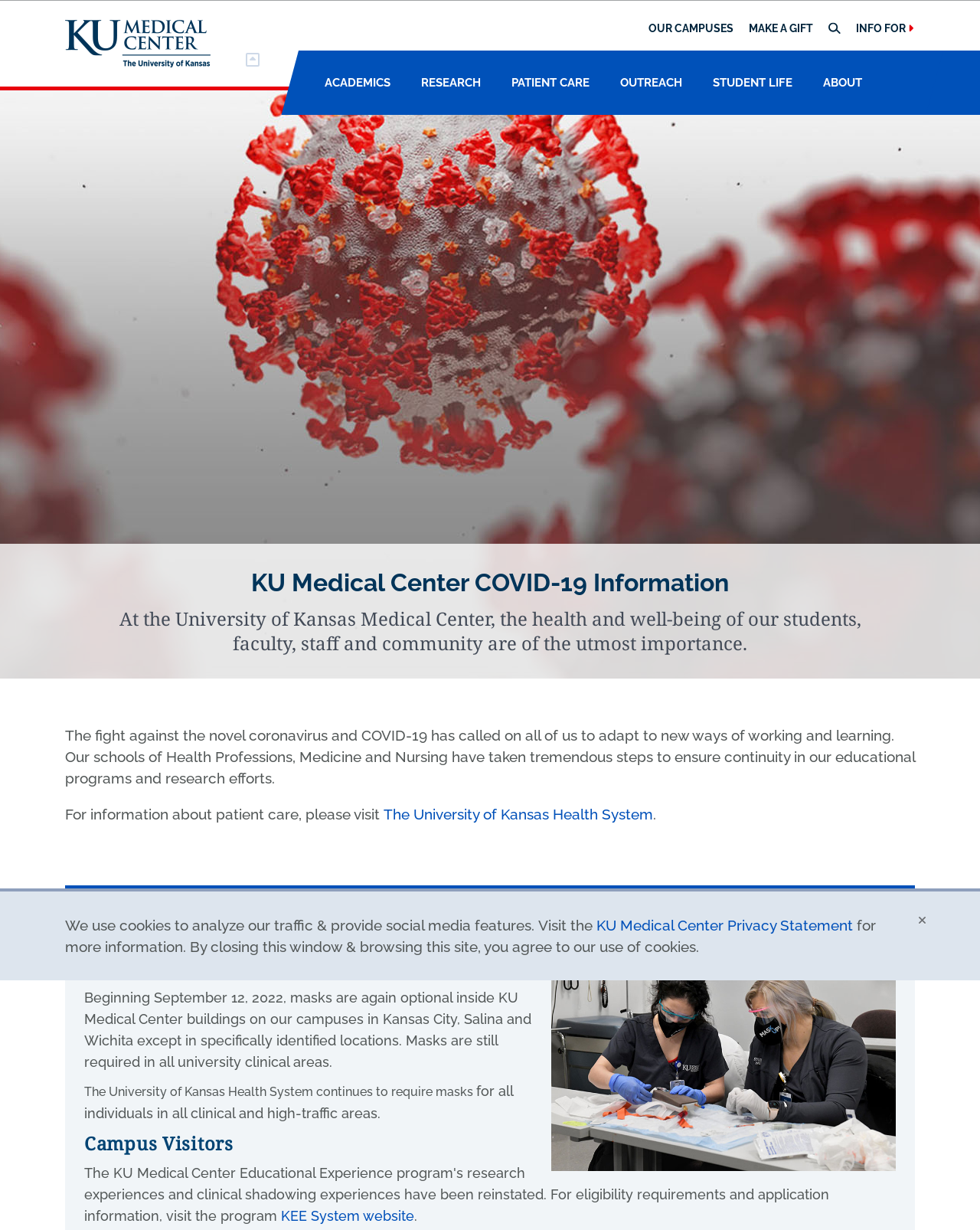How many campuses are mentioned in the 'OUR CAMPUSES' link?
Provide a detailed and extensive answer to the question.

The 'OUR CAMPUSES' link is located at the top of the webpage, but it does not specify the number of campuses. It may lead to a new page with information about the campuses of the University of Kansas Medical Center.